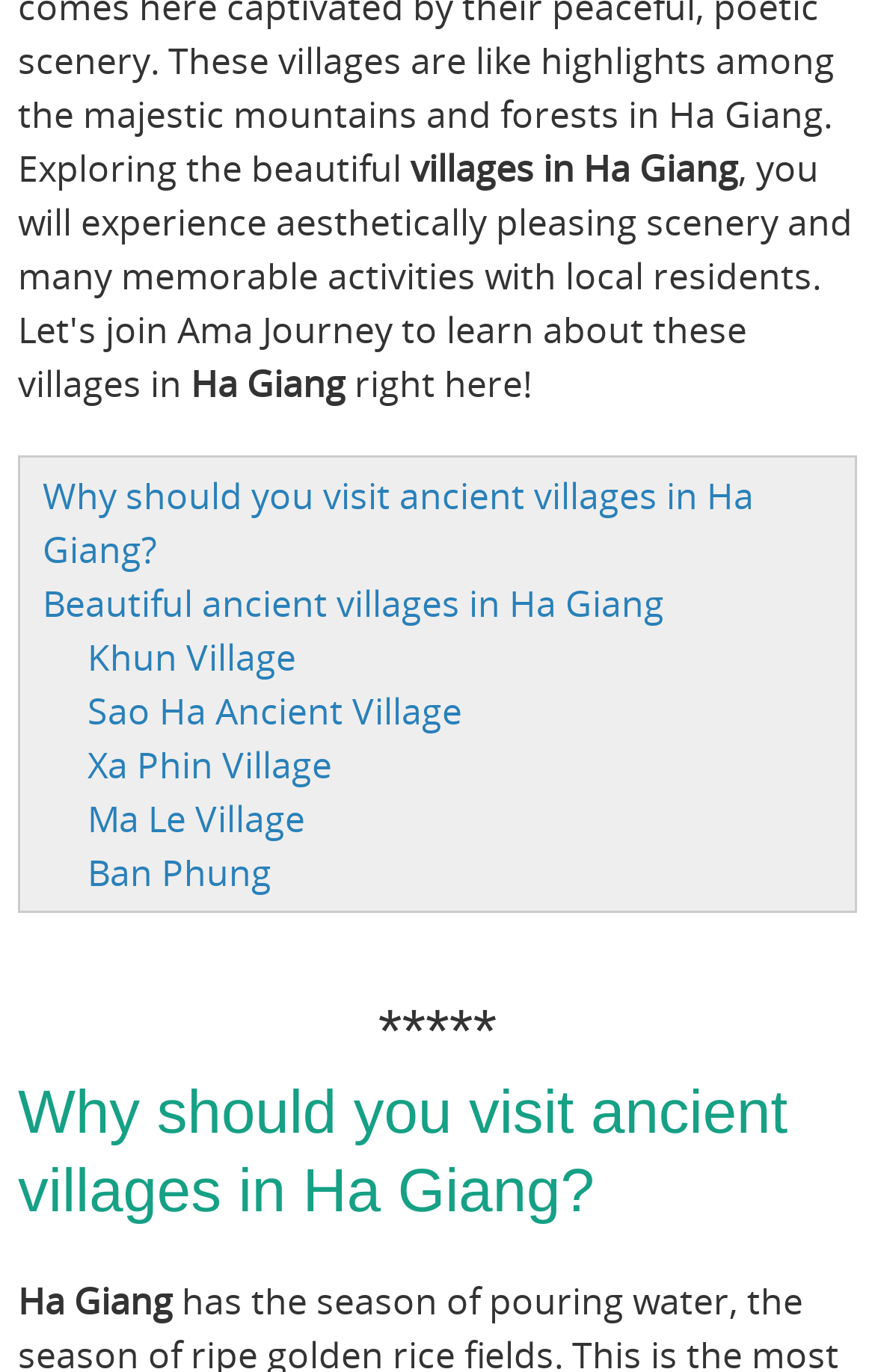Please mark the bounding box coordinates of the area that should be clicked to carry out the instruction: "Click on 'Ama Journey'".

[0.203, 0.222, 0.449, 0.258]